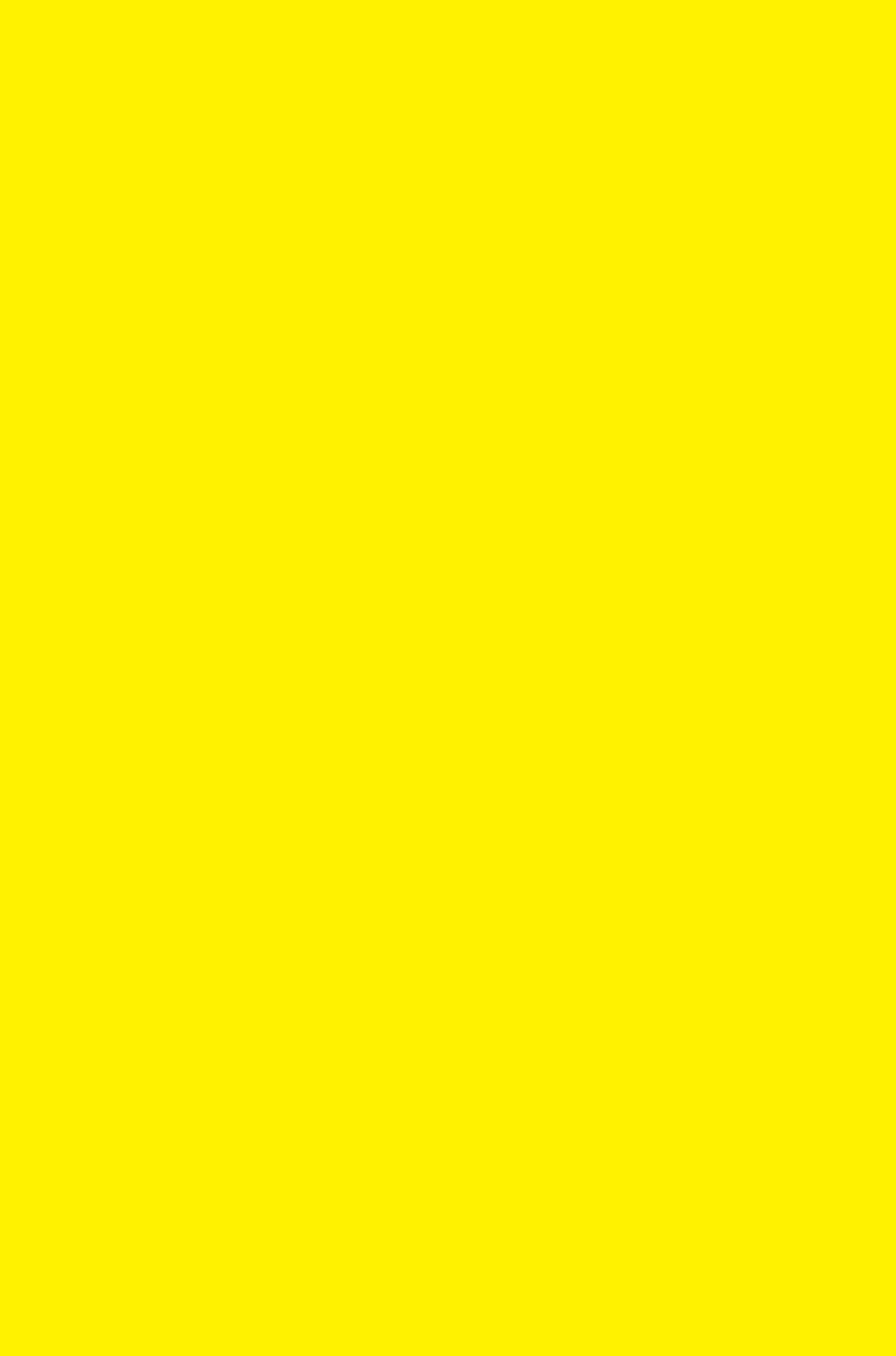Pinpoint the bounding box coordinates for the area that should be clicked to perform the following instruction: "Read 'How will I know if the application has been approved?' details".

[0.092, 0.568, 0.908, 0.731]